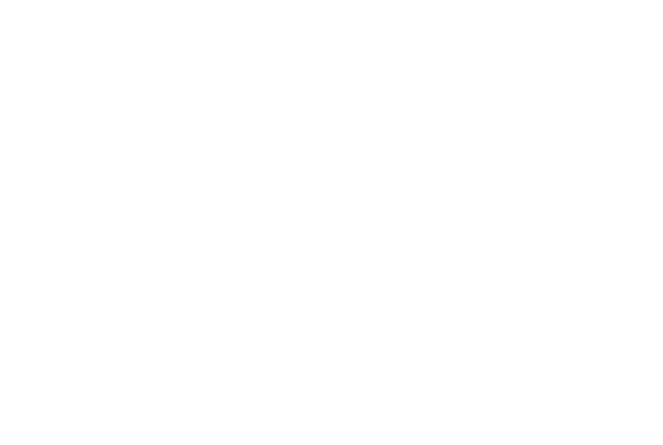Can you give a comprehensive explanation to the question given the content of the image?
What type of vacation rental is Villa Mas?

The caption describes Villa Mas as a 'luxury vacation rental', emphasizing its high-end nature and upscale amenities.